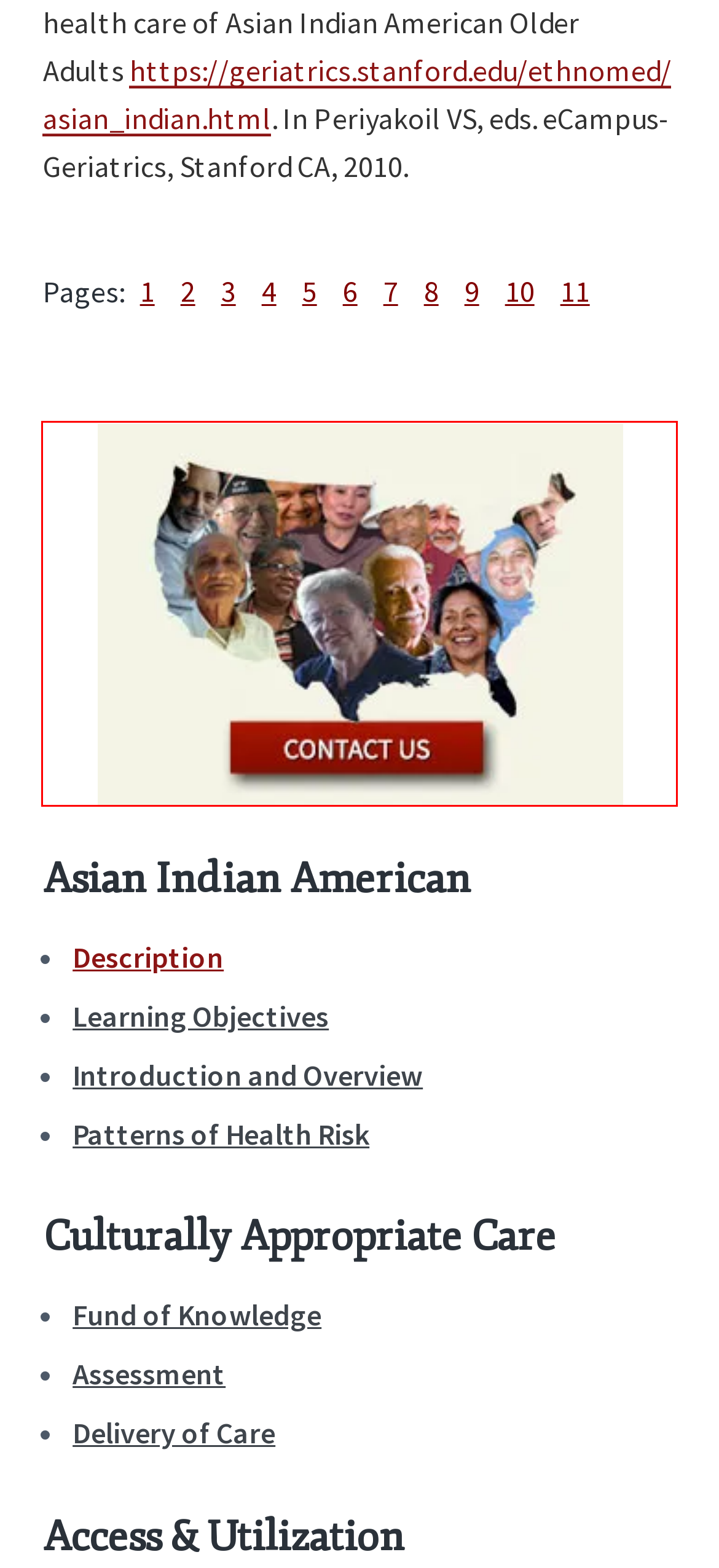You have a screenshot of a webpage with an element surrounded by a red bounding box. Choose the webpage description that best describes the new page after clicking the element inside the red bounding box. Here are the candidates:
A. Cancer Care
B. Instructional Strategies – Case Study 1
C. References
D. Culturally Appropriate Geriatric Care: Assessment
E. Culturally Appropriate Geriatric Care: Fund of Knowledge
F. Learning Objectives
G. Culturally Appropriate Geriatric Care: Delivery of Care
H. Contact Us

H